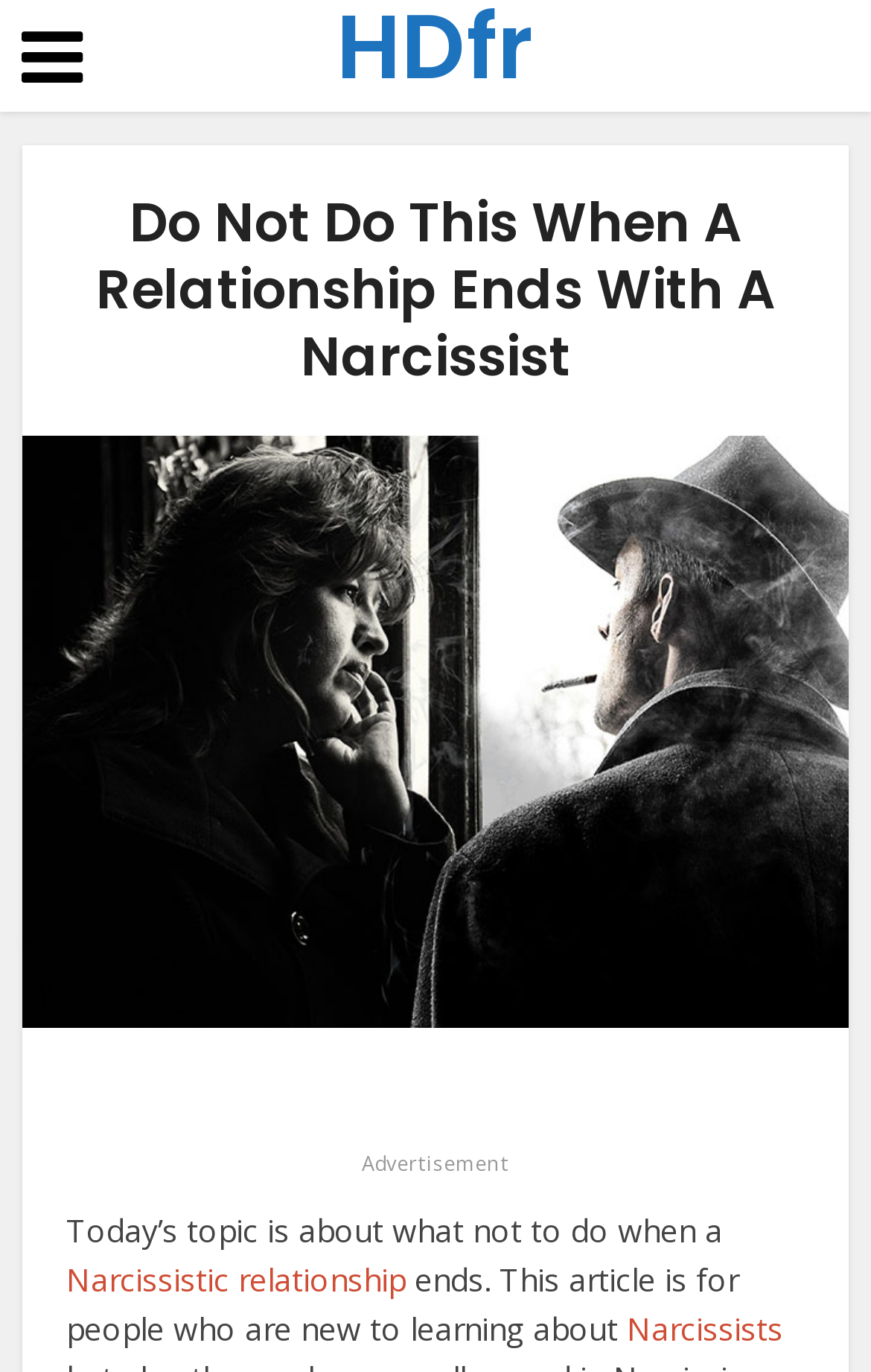What type of people is this article for?
Please use the image to deliver a detailed and complete answer.

I found this information by reading the sentence 'This article is for people who are new to learning about Narcissists but also those who are...'. This sentence indicates that the article is intended for people who are new to learning about Narcissists.